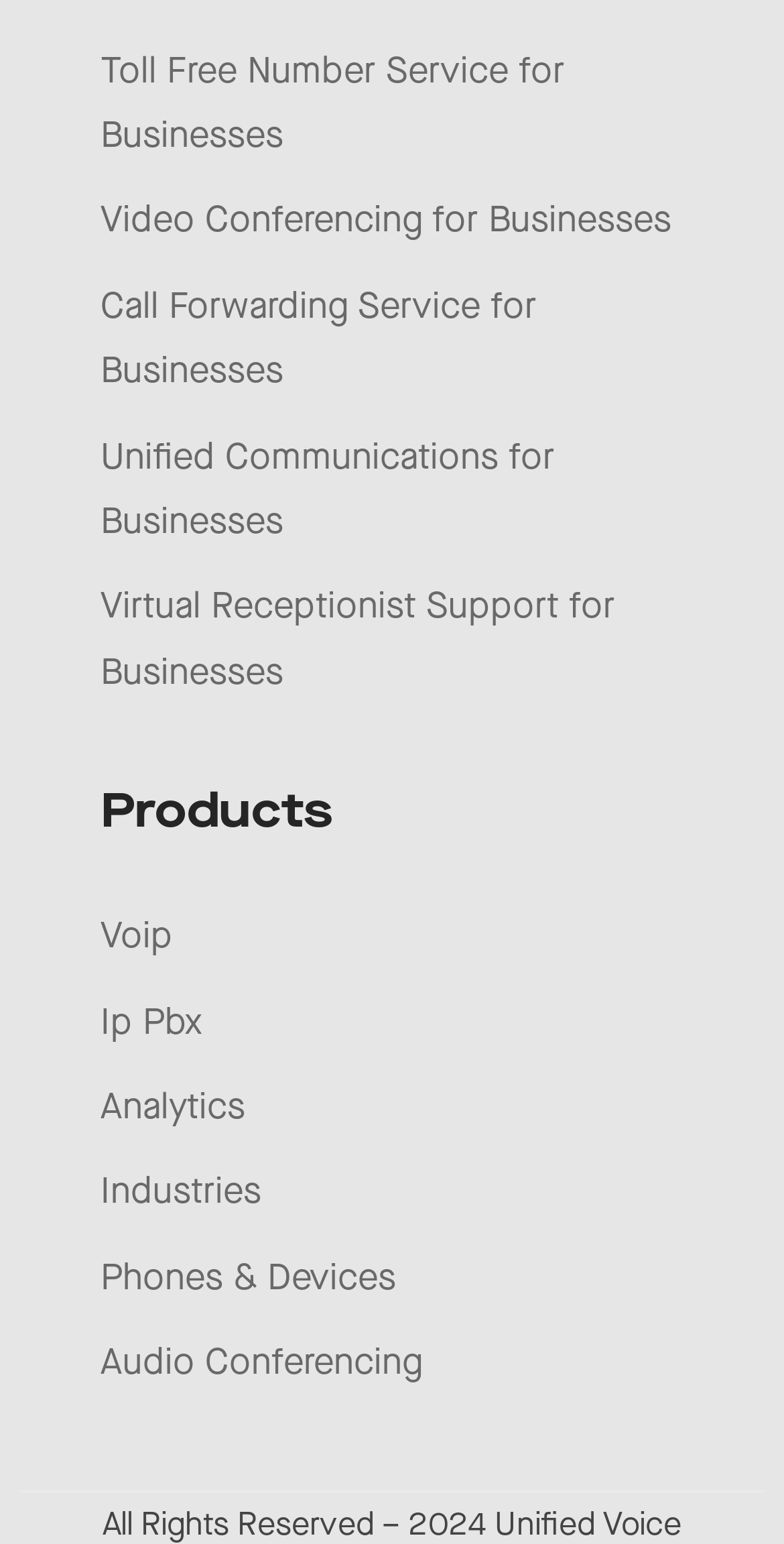Please answer the following question using a single word or phrase: 
What is the first product listed under 'Products'?

Voip